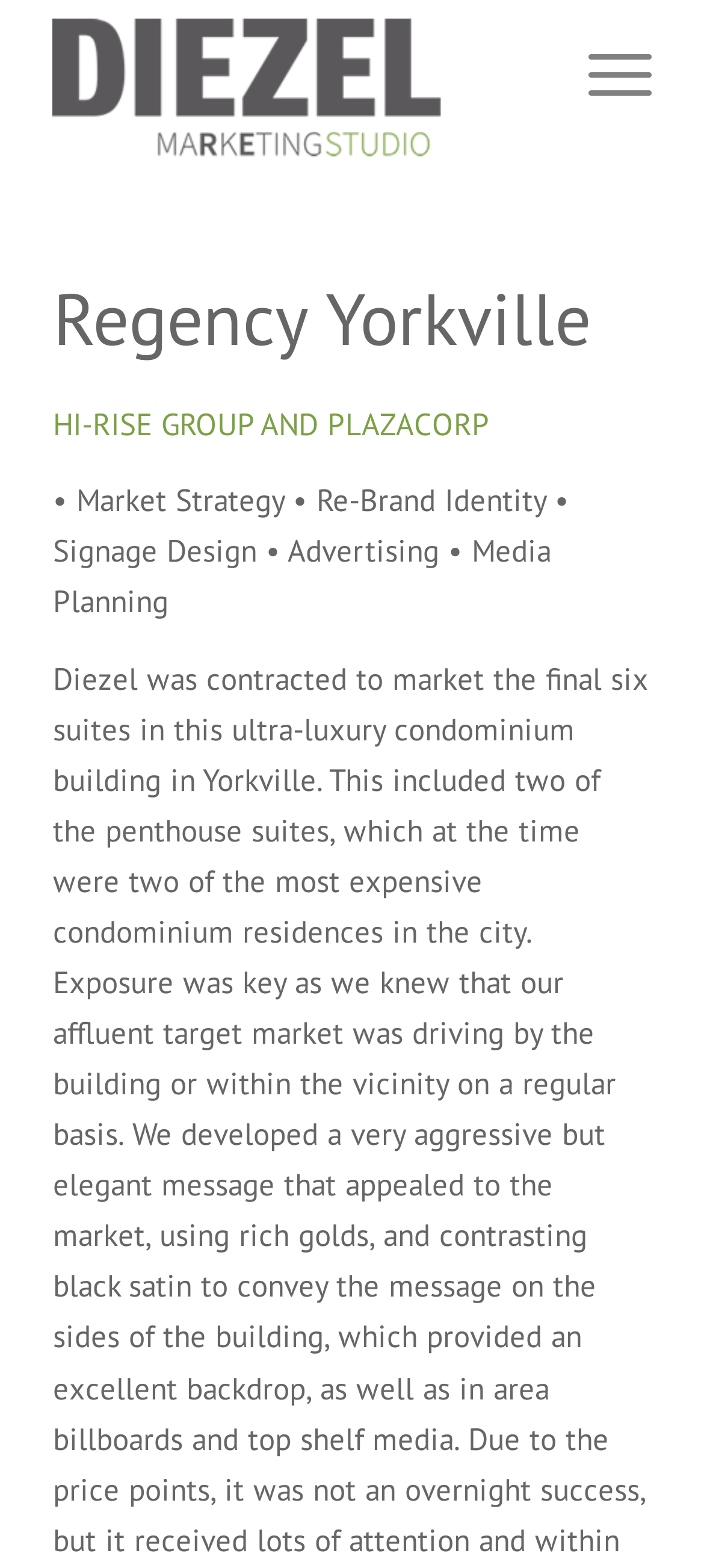Predict the bounding box for the UI component with the following description: "alt="DIEZEL"".

[0.075, 0.001, 0.755, 0.11]